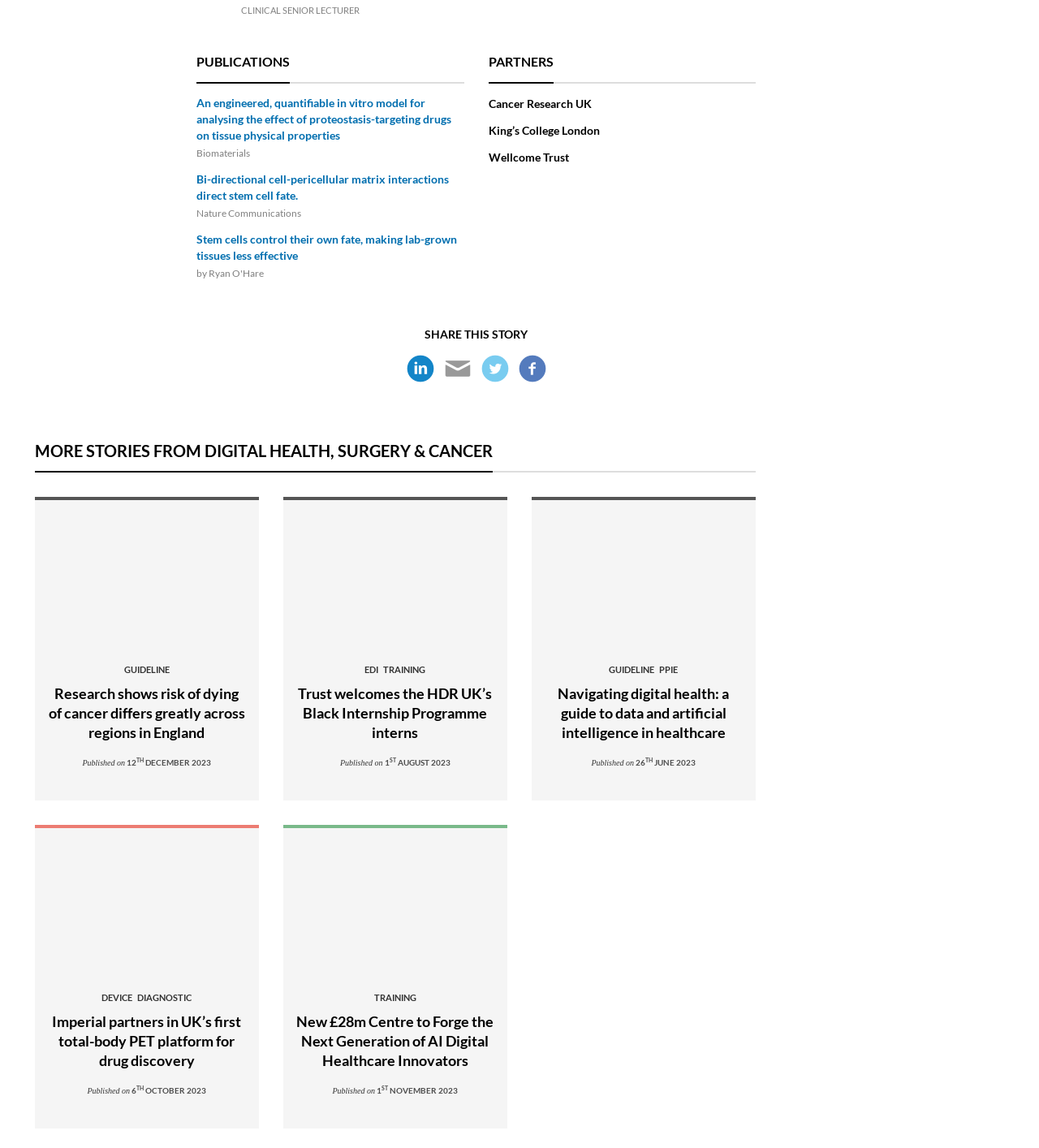Find the bounding box of the web element that fits this description: "parent_node: GUIDELINEPPIE".

[0.512, 0.436, 0.727, 0.554]